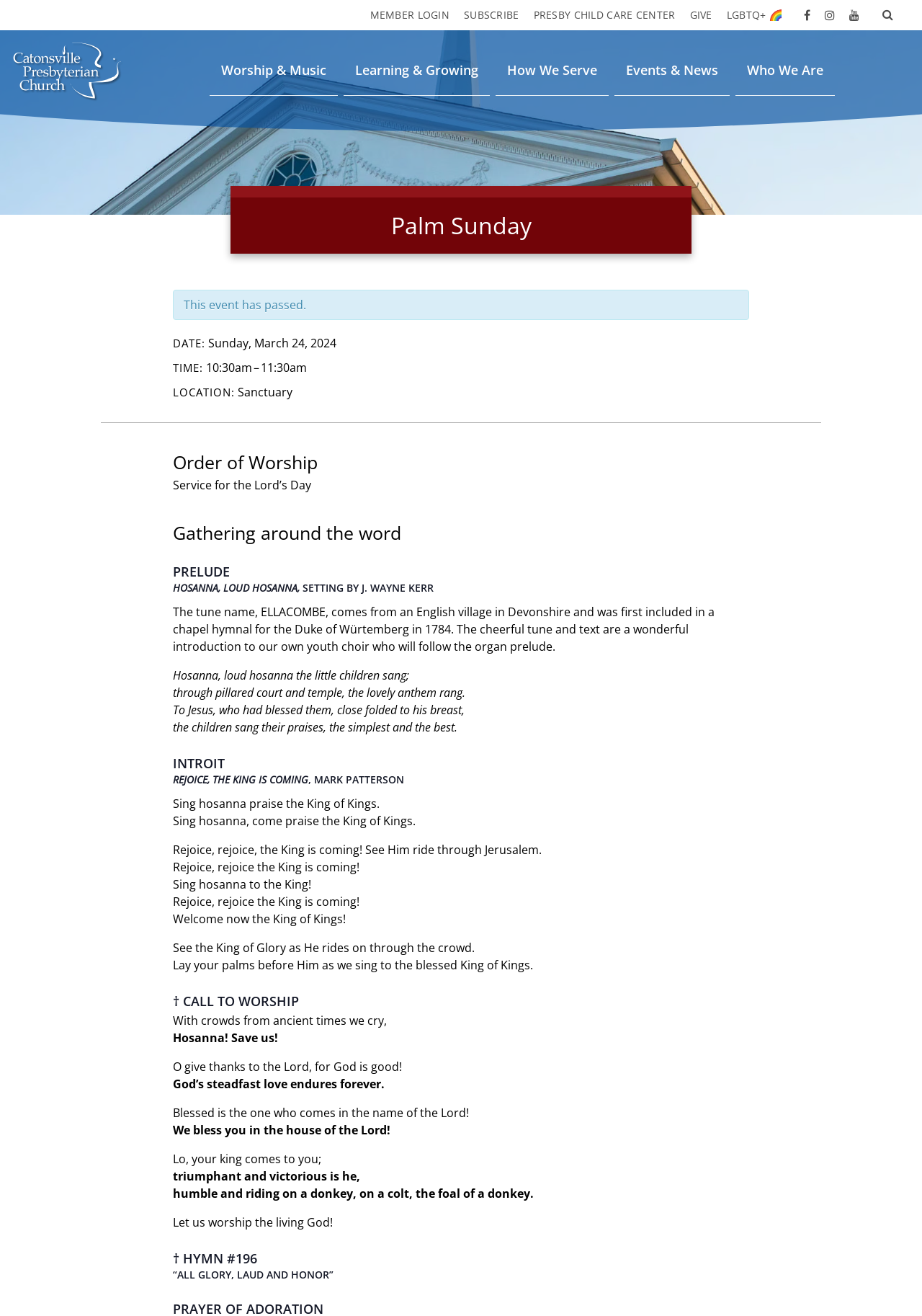Produce an elaborate caption capturing the essence of the webpage.

The webpage is about Catonsville Presbyterian Church, with a focus on Palm Sunday. At the top, there is a search bar with a "Search" button to the right. Below the search bar, there are several links to different sections of the website, including "MEMBER LOGIN", "SUBSCRIBE", "PRESBY CHILD CARE CENTER", "GIVE", "LGBTQ+", and social media links.

To the left of the page, there is a column with a church logo and a link to the church's name. Below the logo, there are several sections, each with a heading and a brief description. The sections include "Worship & Music", "Learning & Growing", "How We Serve", "Events & News", and "Who We Are". Each section has a few links to related pages.

In the main content area, there are several images and paragraphs of text. The images depict scenes of worship, learning, and community service. The text describes the church's mission and values, including its commitment to faith, community, and social justice.

In the center of the page, there is a prominent section about Palm Sunday, with a heading and a brief description. Below this section, there is a notice that the event has passed, along with the date and time of the event.

Throughout the page, there are several calls to action, including links to subscribe to emails, give to the church, and learn more about its programs and services. Overall, the webpage provides an overview of the church's mission, values, and activities, with a focus on Palm Sunday.